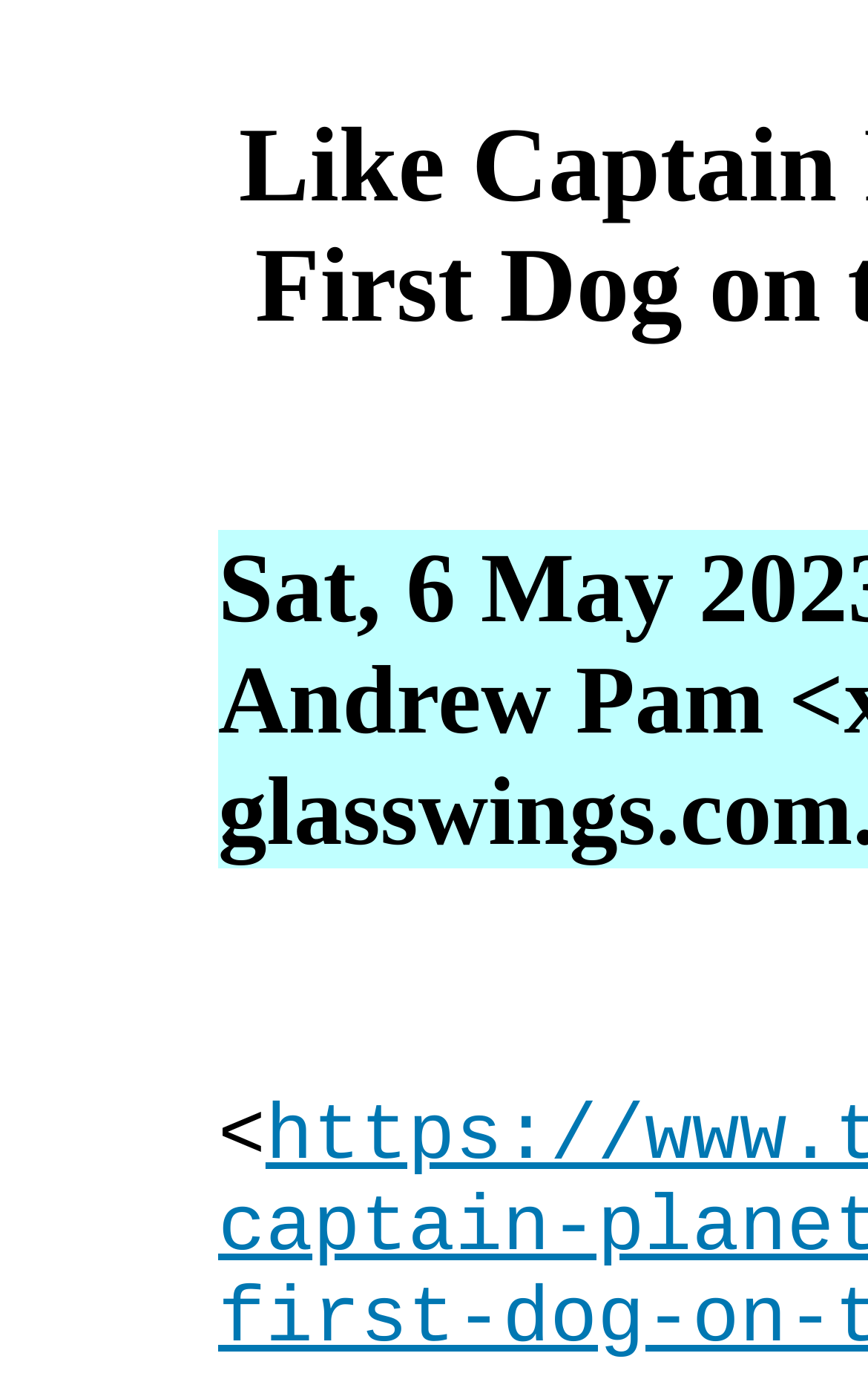Find the main header of the webpage and produce its text content.

Like Captain Planet with marsupials: First Dog on the Moon steps on stage